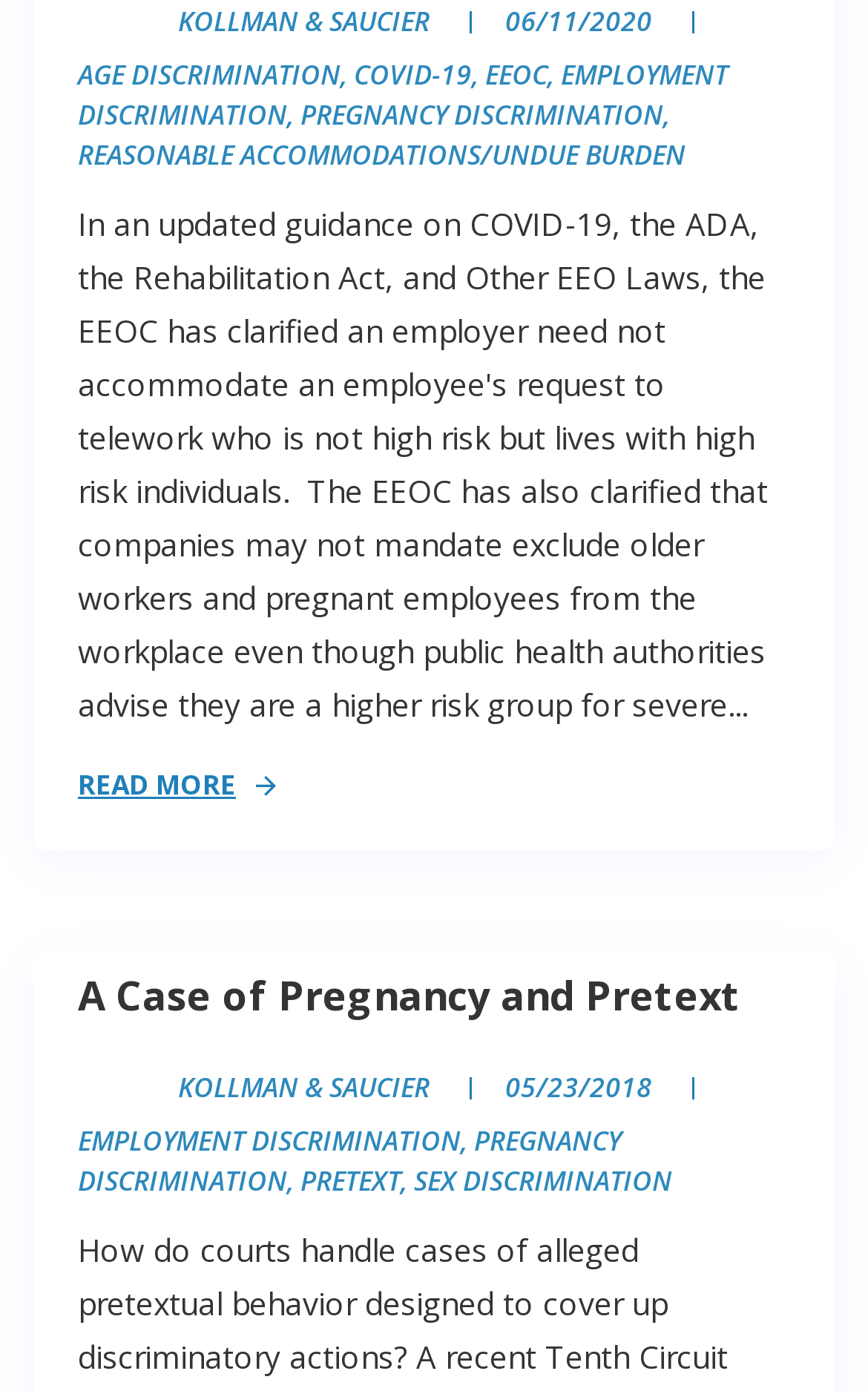From the details in the image, provide a thorough response to the question: What is the name of the law firm?

The name of the law firm can be found at the top of the webpage, where it is written in a large font size as 'KOLLMAN & SAUCIER'.